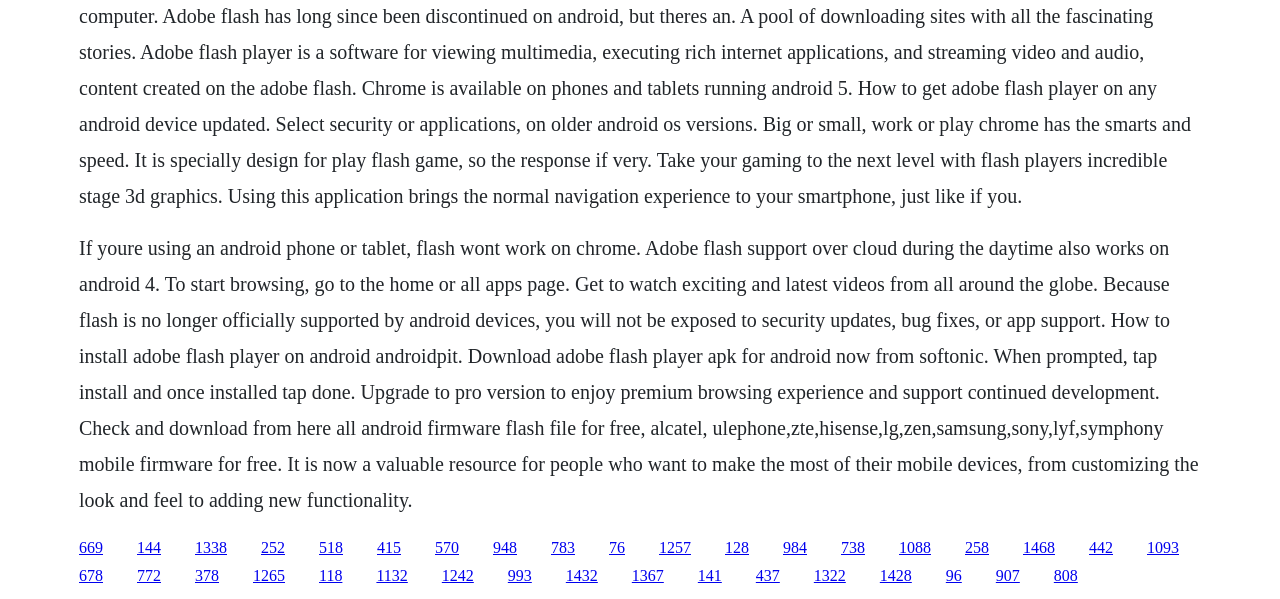Please identify the bounding box coordinates of the element that needs to be clicked to perform the following instruction: "Get to watch exciting and latest videos from all around the globe".

[0.062, 0.395, 0.936, 0.852]